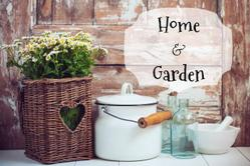Generate an elaborate description of what you see in the image.

The image features a charming arrangement that embodies the essence of "Home & Garden." It showcases a woven basket filled with vibrant flowers, adding a touch of nature and warmth. Beside it, a classic white pot with a wooden handle hints at rustic charm, while assorted glass containers introduce a blend of elegance and functionality. The backdrop consists of a weathered wooden wall that enhances the cozy, inviting atmosphere. The overall composition perfectly reflects themes of domesticity, gardening, and home decor, capturing the spirit of nurturing a beautiful living space.